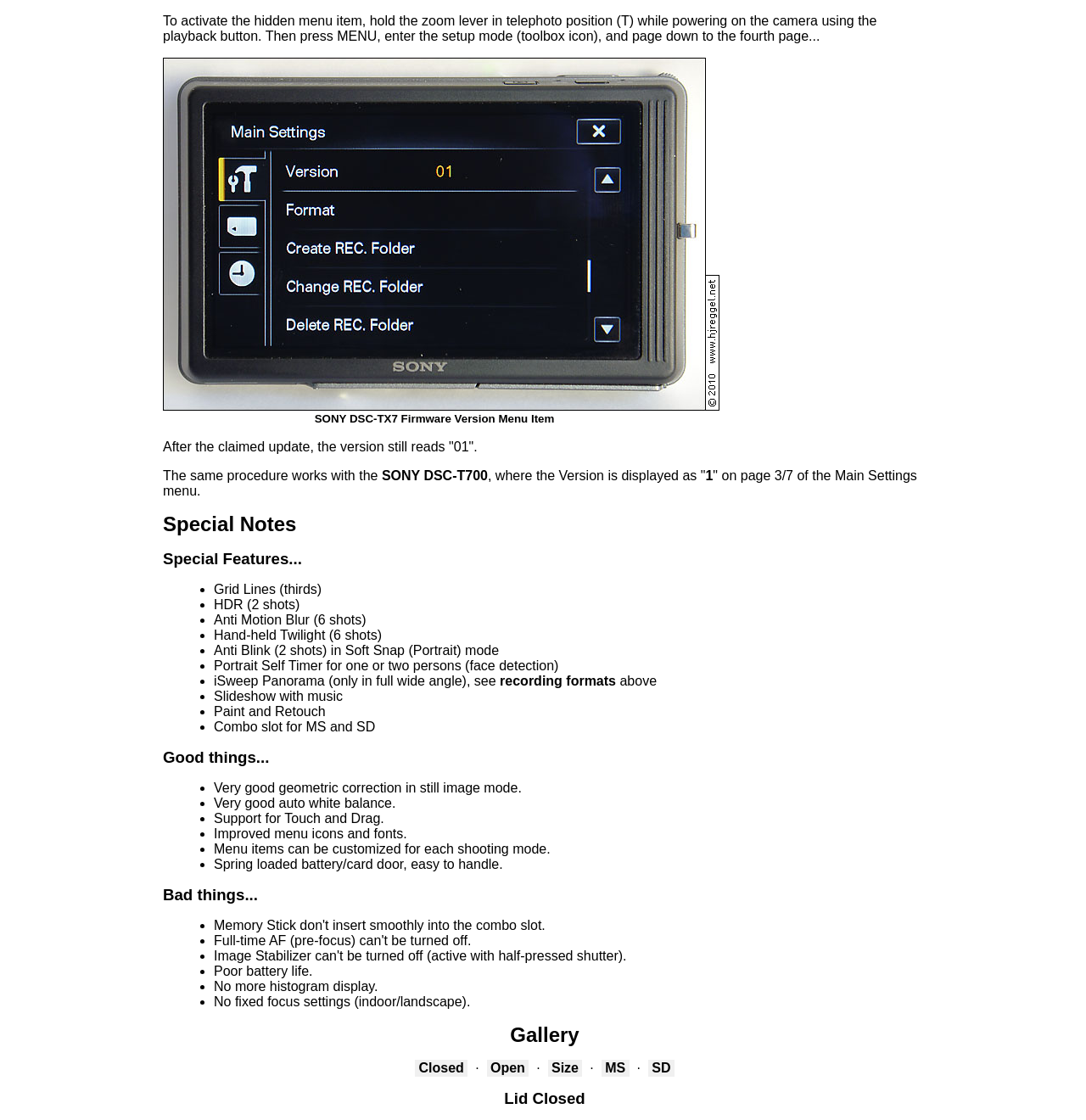Please specify the bounding box coordinates of the region to click in order to perform the following instruction: "Click on 'Gallery' to view images".

[0.47, 0.914, 0.533, 0.934]